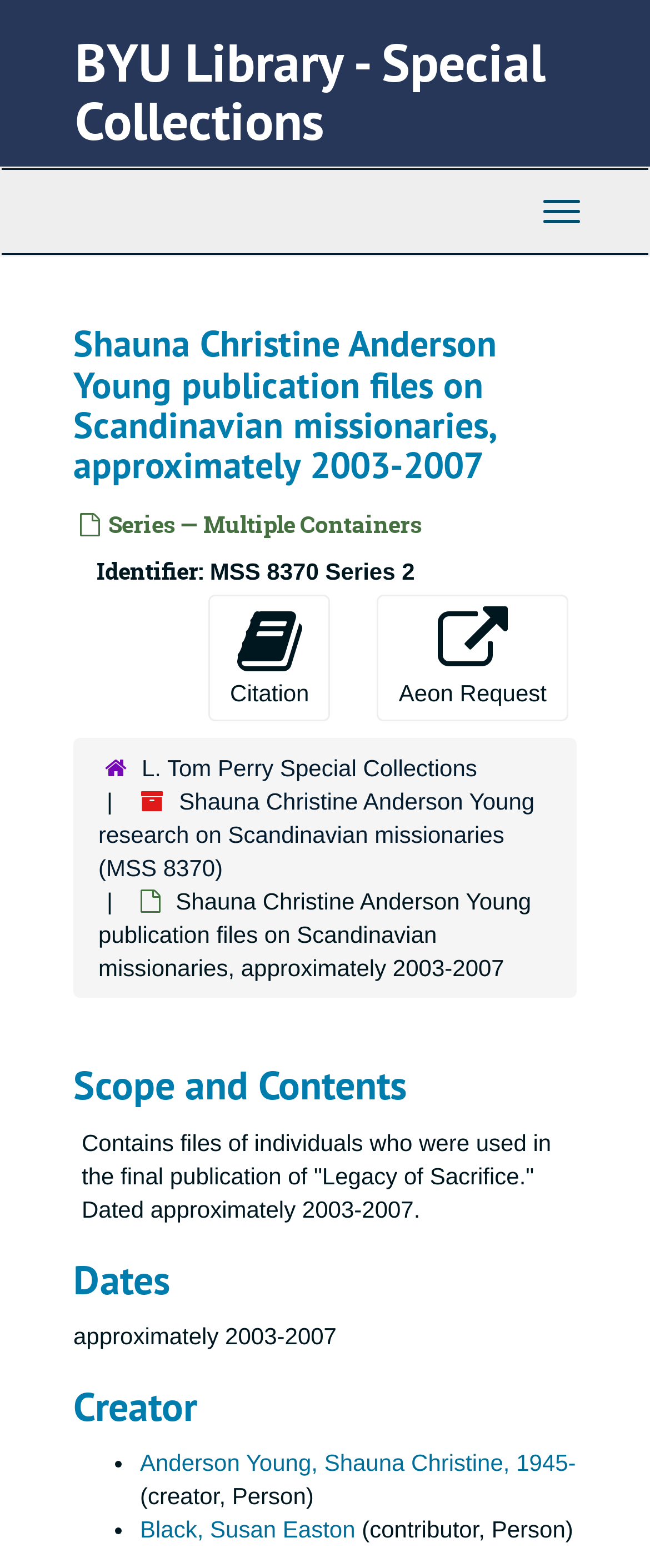Determine the bounding box coordinates of the clickable element to achieve the following action: 'View L. Tom Perry Special Collections'. Provide the coordinates as four float values between 0 and 1, formatted as [left, top, right, bottom].

[0.218, 0.481, 0.734, 0.498]